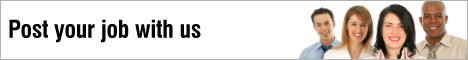What industry does the Gr8 Transport Jobs website cater to?
Based on the image, answer the question with a single word or brief phrase.

Transport